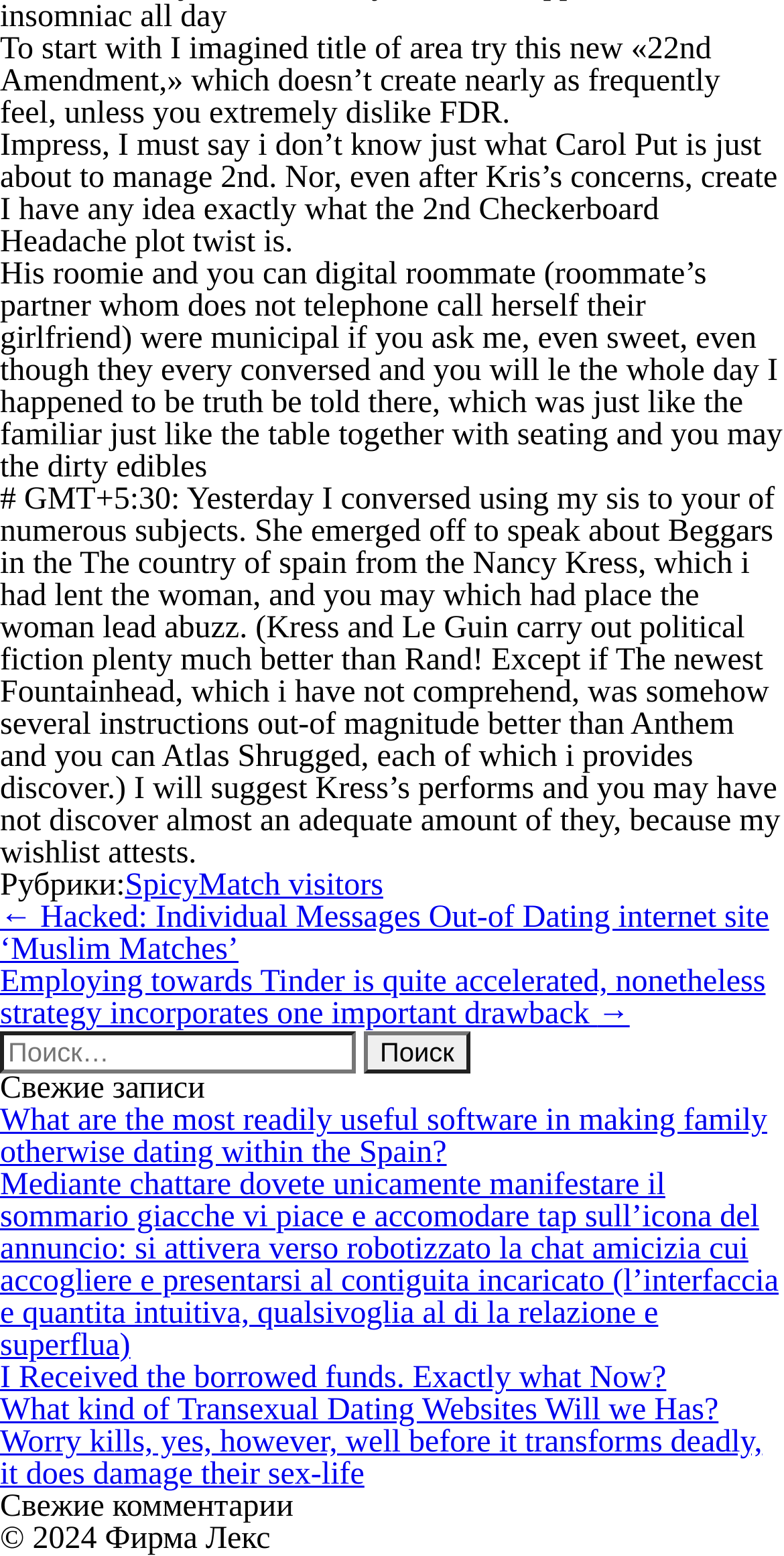Who owns the copyright of the website?
Based on the visual content, answer with a single word or a brief phrase.

Фирма Лекс